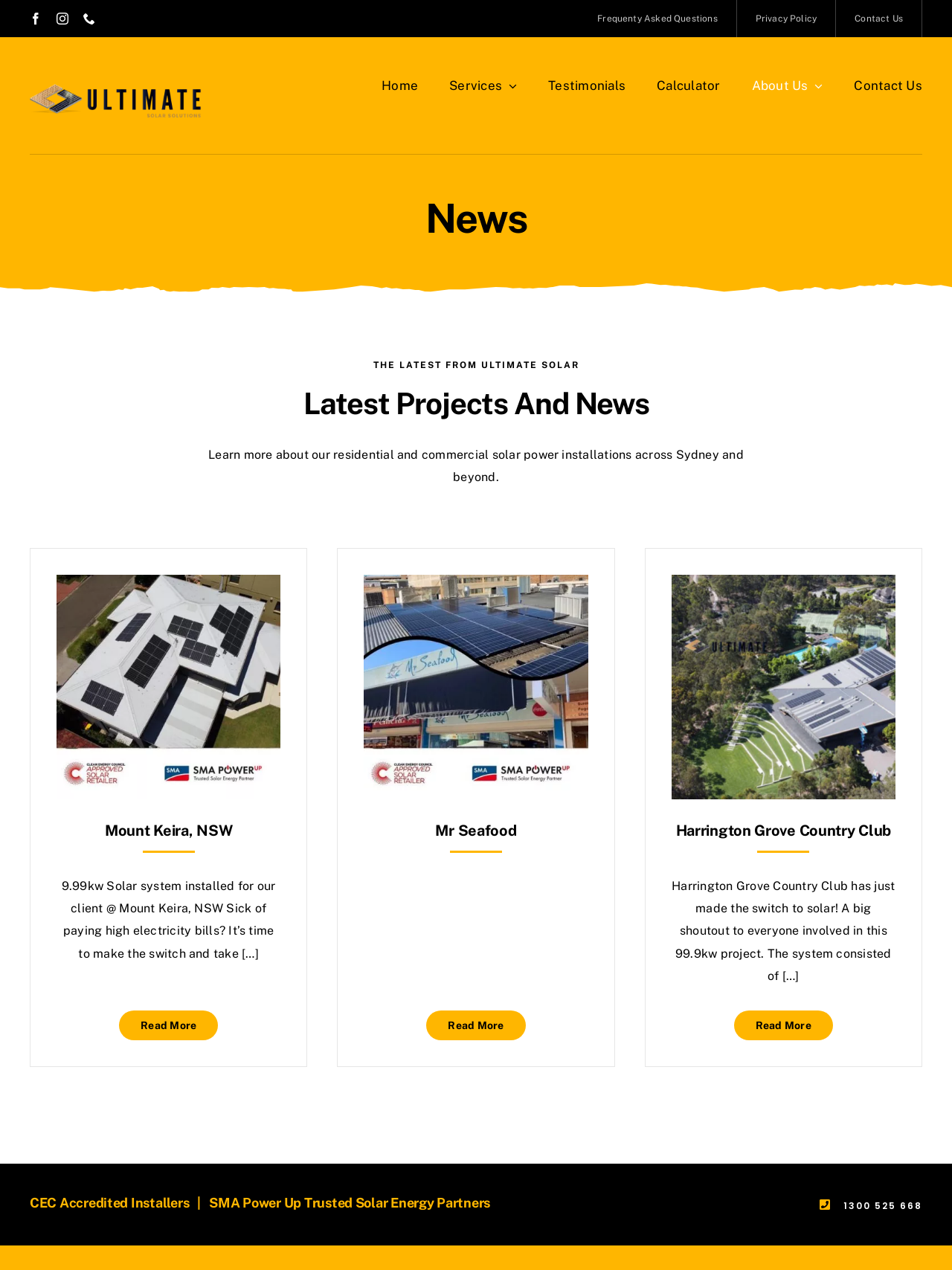Based on the image, give a detailed response to the question: How many links are in the Handyman Footer Right Menu?

The Handyman Footer Right Menu contains three links: 'Frequenty Asked Questions', 'Privacy Policy', and 'Contact Us'. These links can be found in the navigation element with the description 'Handyman Footer Right Menu'.